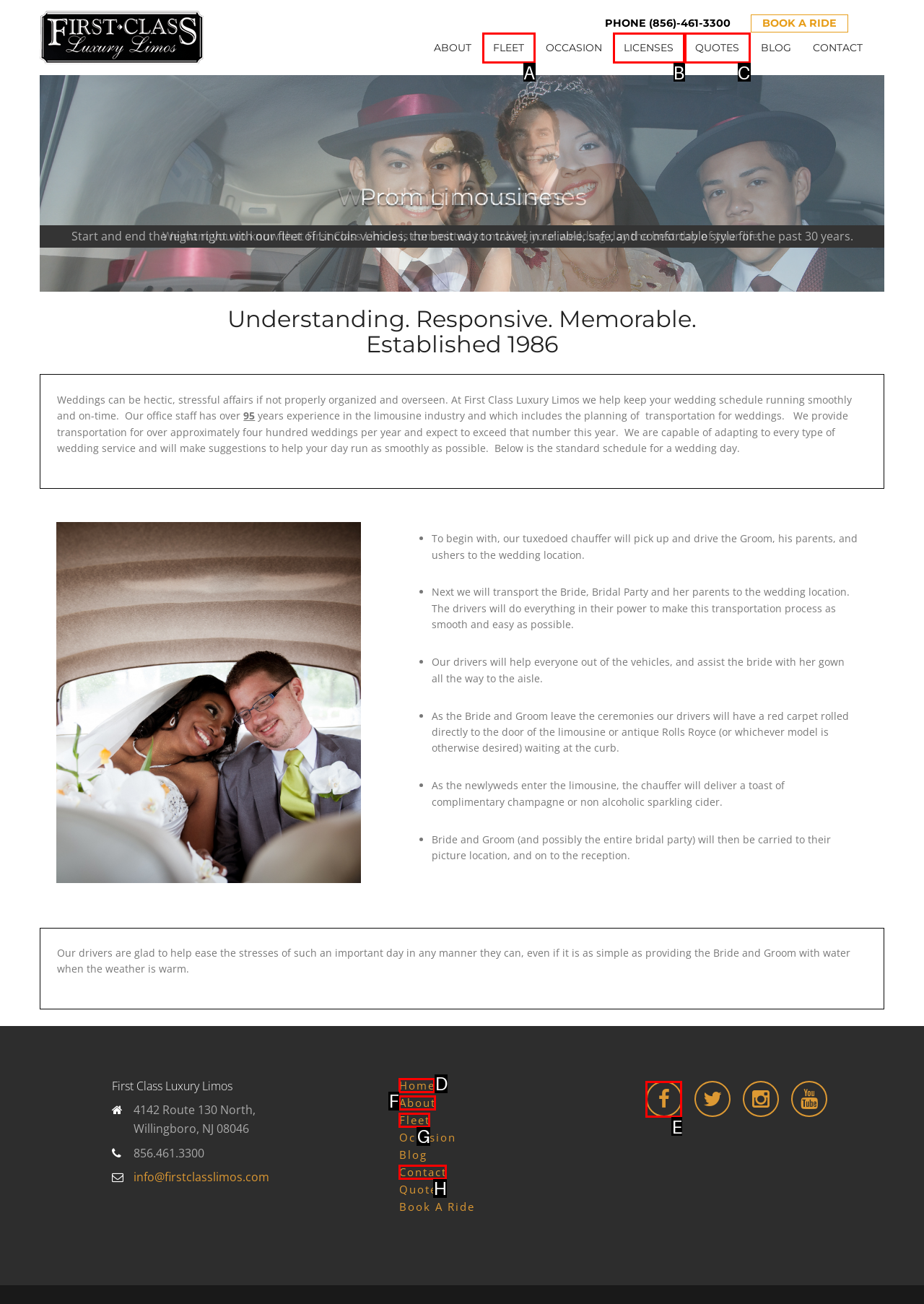Which option should you click on to fulfill this task: Click the 'facebook' icon? Answer with the letter of the correct choice.

E